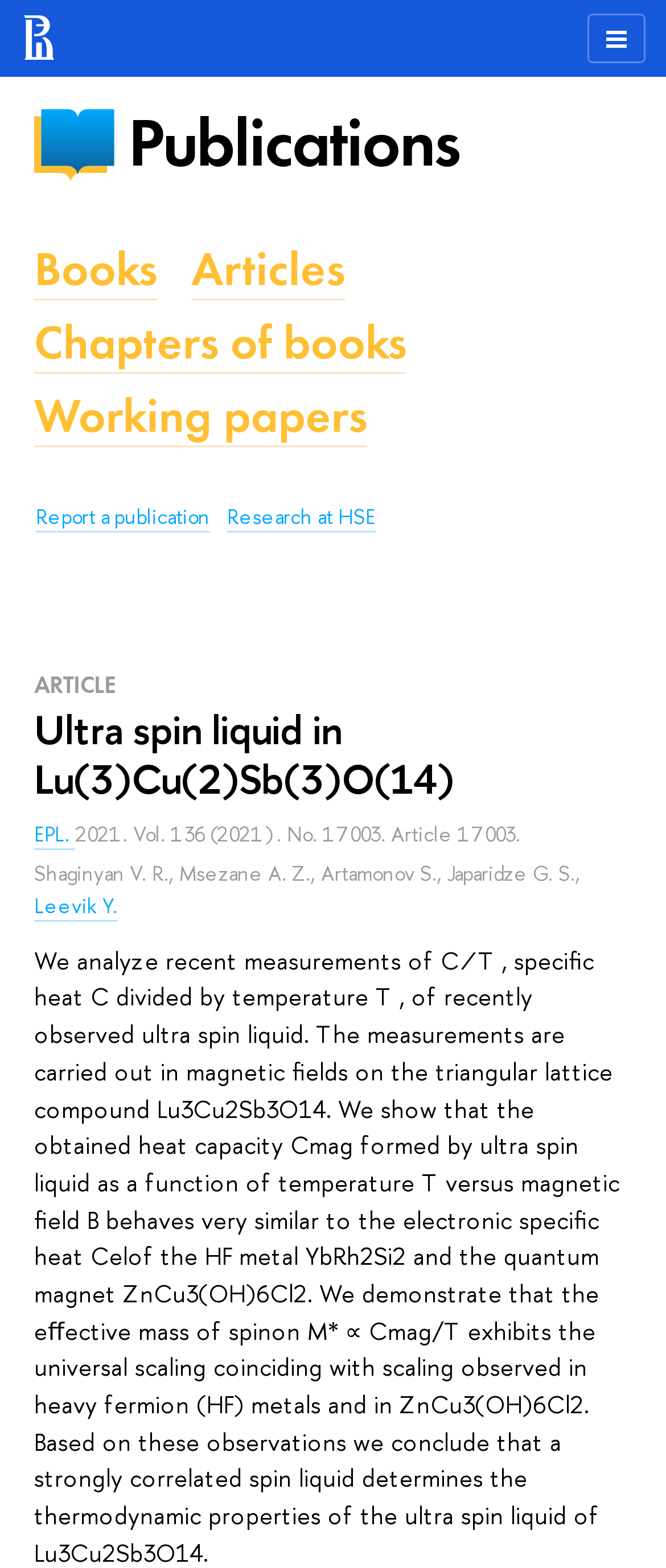Determine the bounding box coordinates in the format (top-left x, top-left y, bottom-right x, bottom-right y). Ensure all values are floating point numbers between 0 and 1. Identify the bounding box of the UI element described by: Leevik Y.

[0.051, 0.569, 0.177, 0.588]